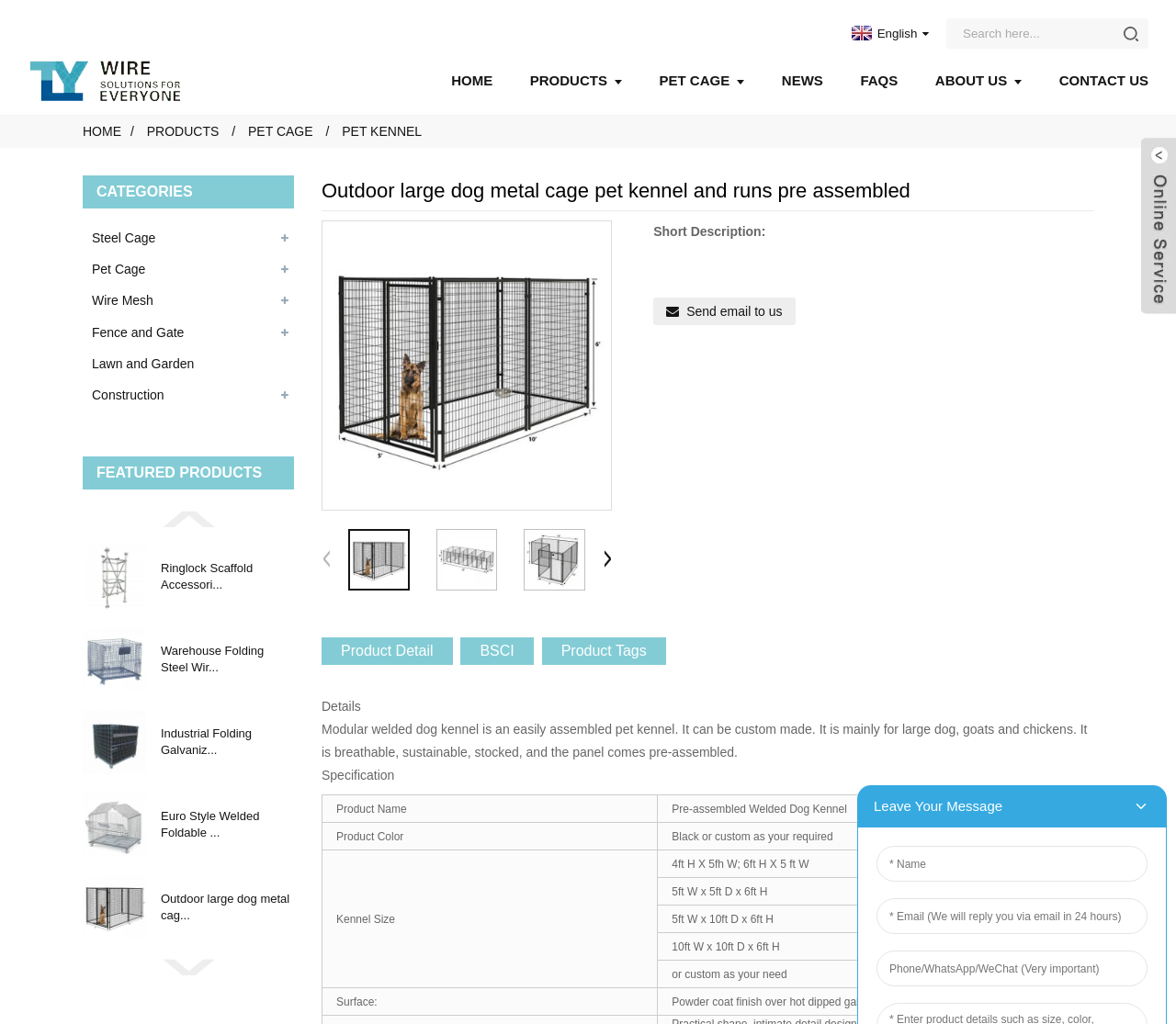Please specify the bounding box coordinates for the clickable region that will help you carry out the instruction: "Search for products".

[0.819, 0.018, 0.952, 0.048]